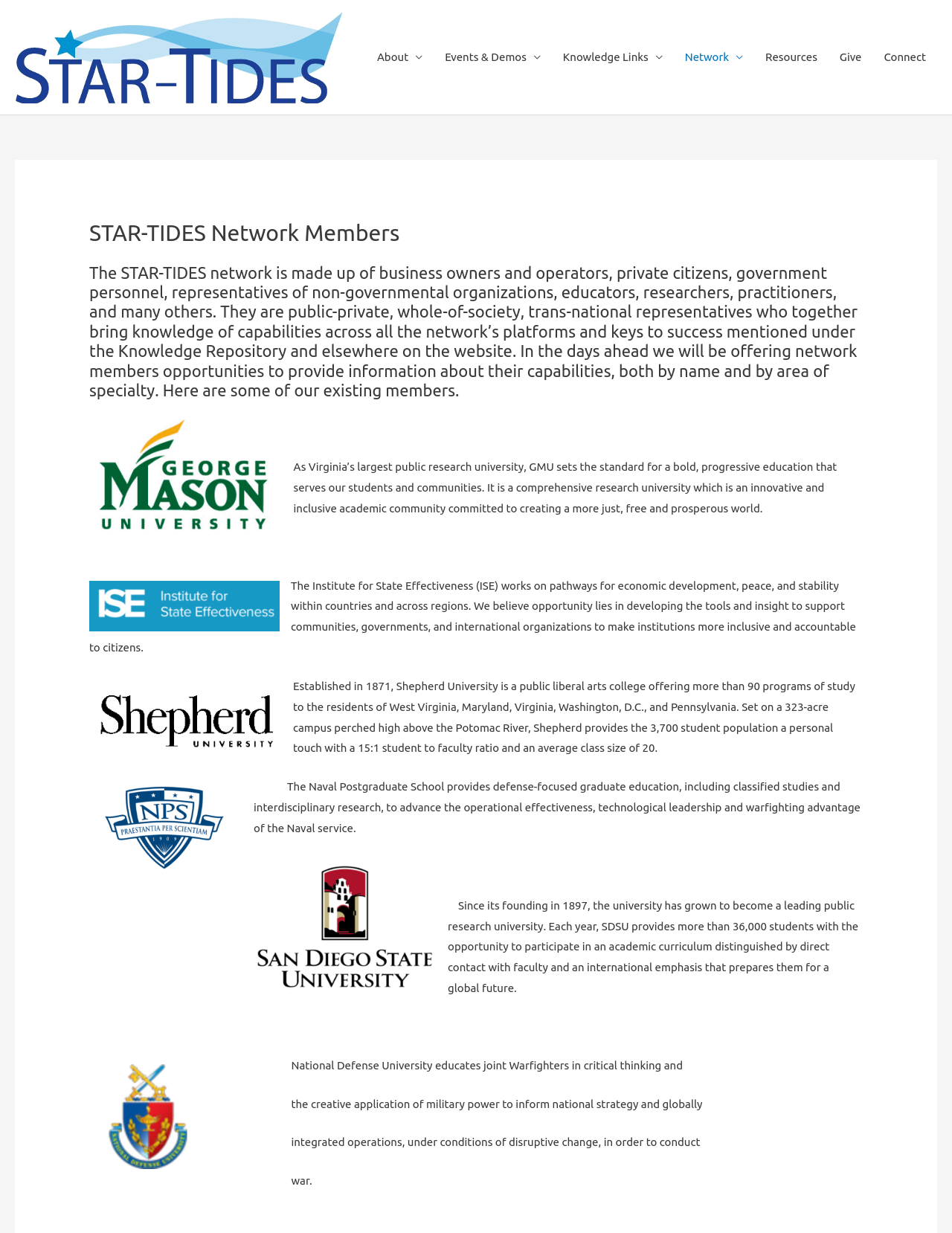What is the focus of the Institute for State Effectiveness?
Please describe in detail the information shown in the image to answer the question.

According to the webpage content, the Institute for State Effectiveness works on pathways for economic development, peace, and stability within countries and across regions.